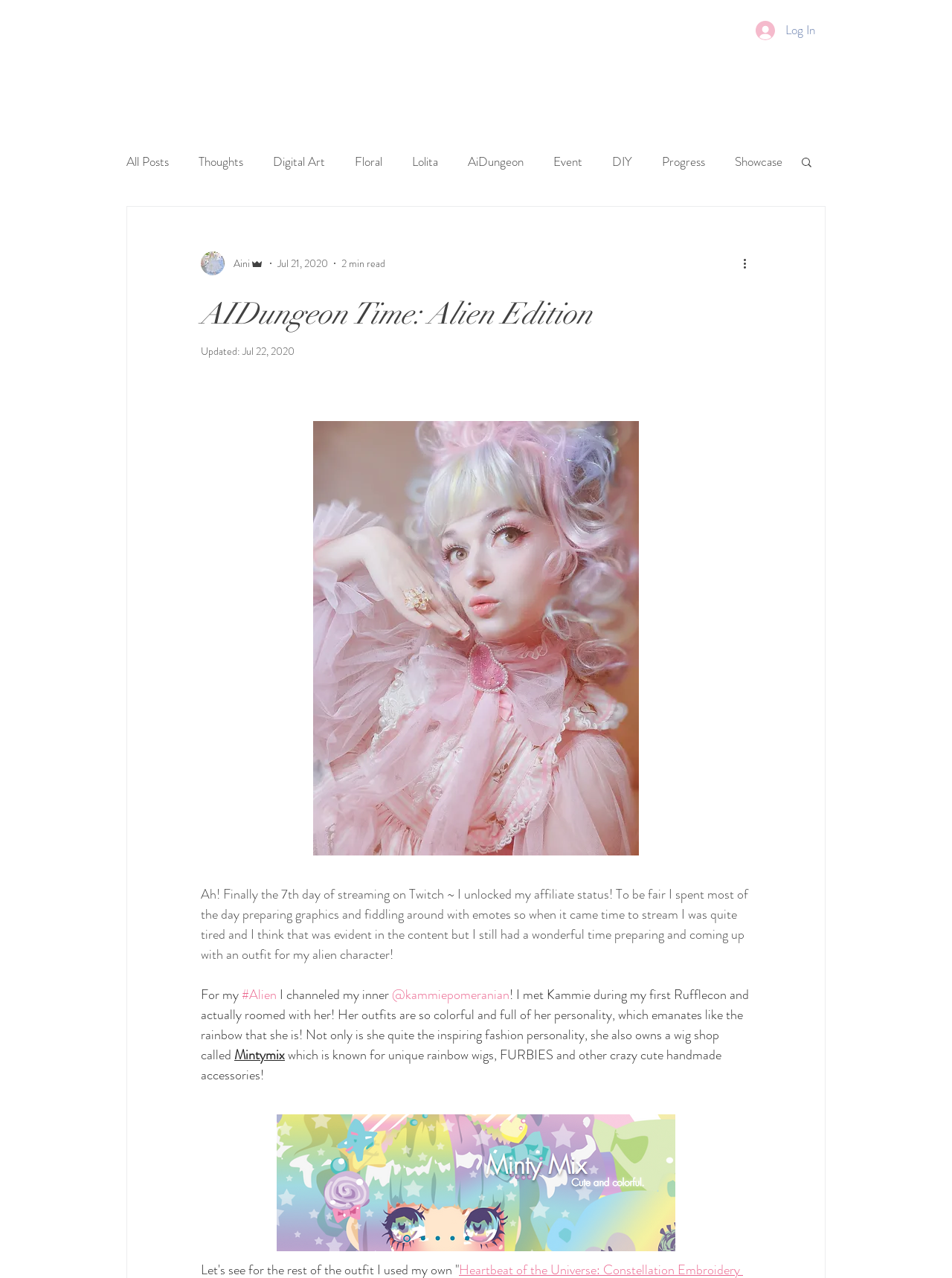Bounding box coordinates must be specified in the format (top-left x, top-left y, bottom-right x, bottom-right y). All values should be floating point numbers between 0 and 1. What are the bounding box coordinates of the UI element described as: Lolita Blog Carnival

[0.23, 0.259, 0.328, 0.273]